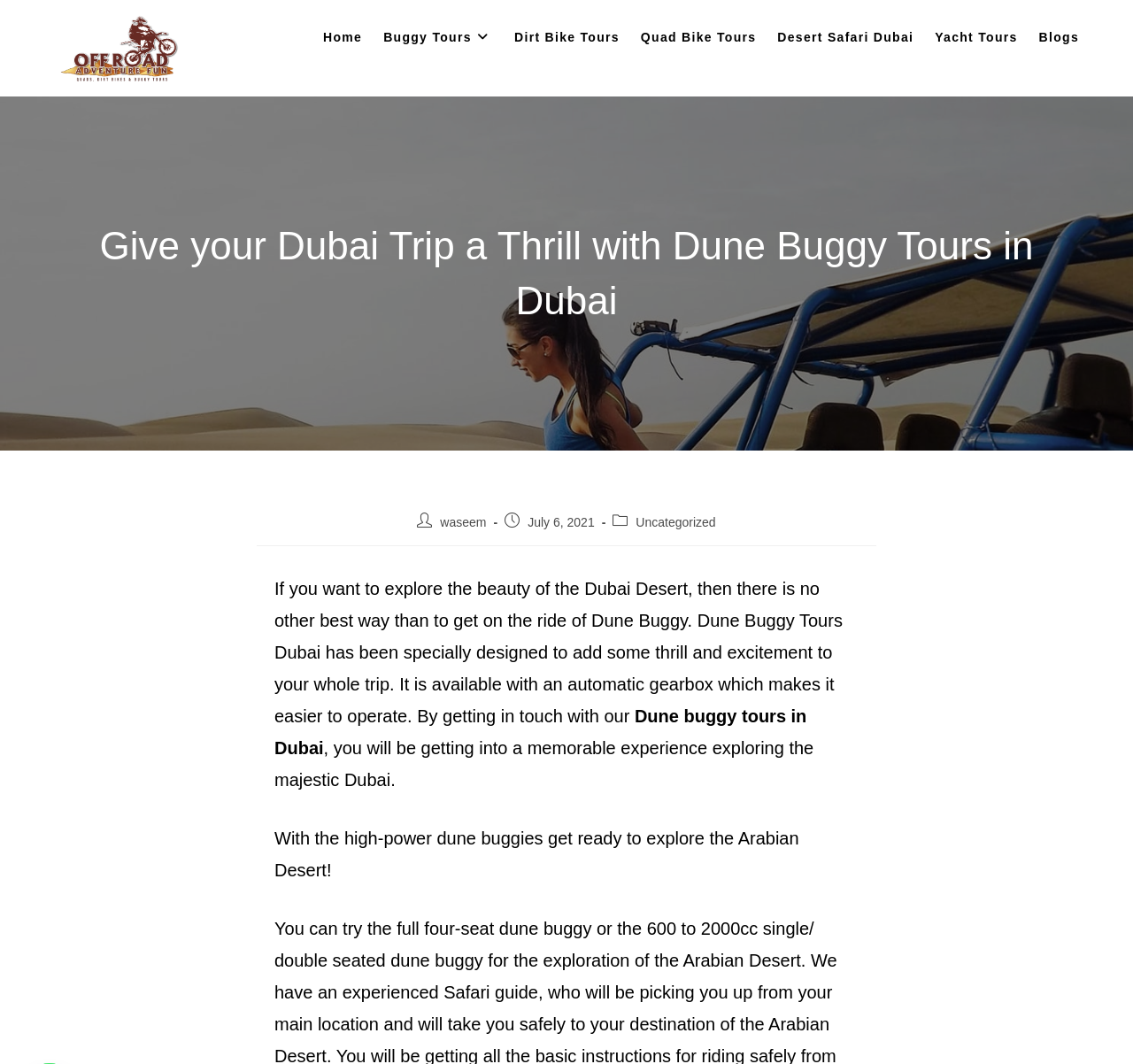Determine the bounding box of the UI element mentioned here: "waseem". The coordinates must be in the format [left, top, right, bottom] with values ranging from 0 to 1.

[0.389, 0.484, 0.429, 0.497]